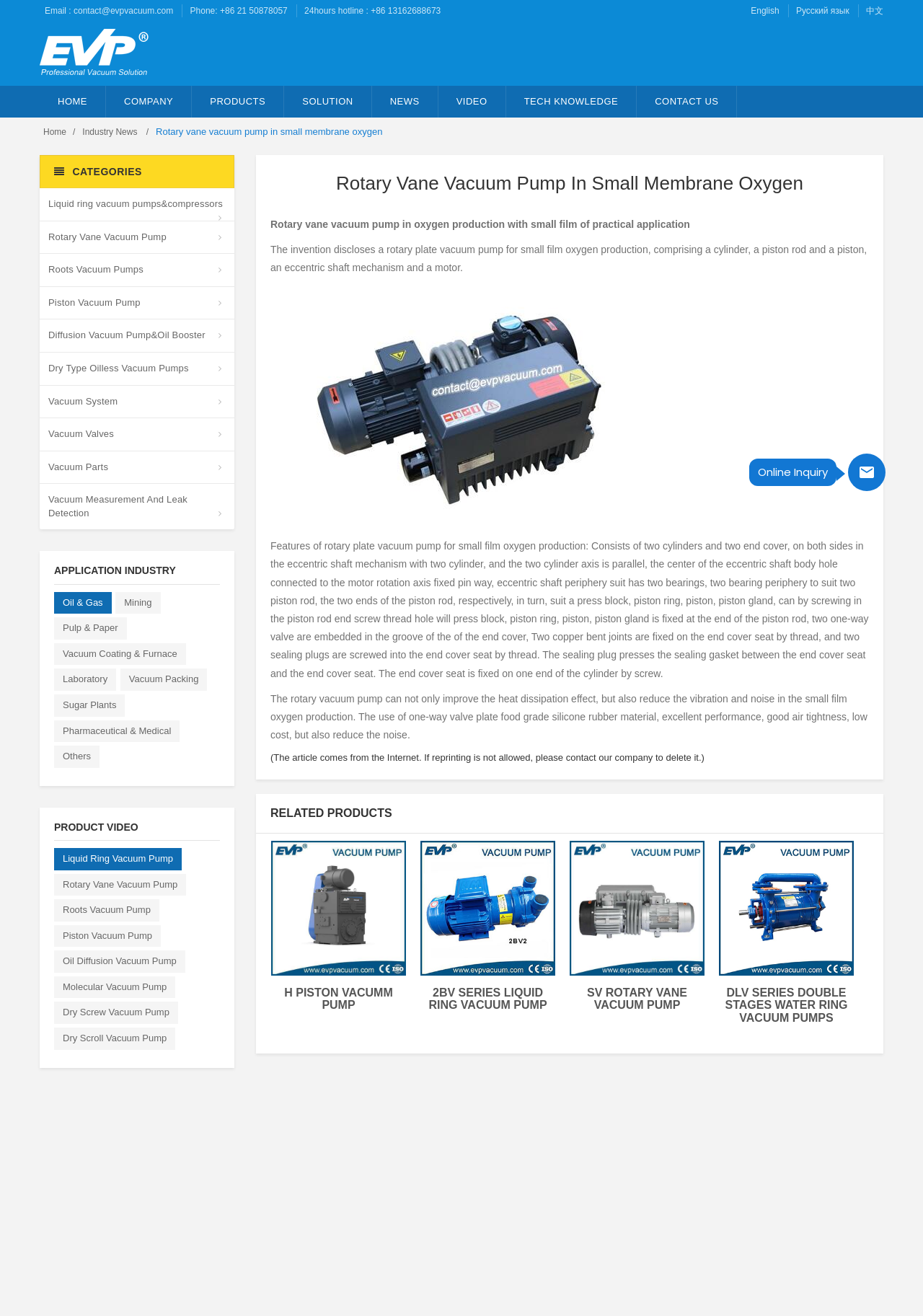Identify the main title of the webpage and generate its text content.

Rotary Vane Vacuum Pump In Small Membrane Oxygen